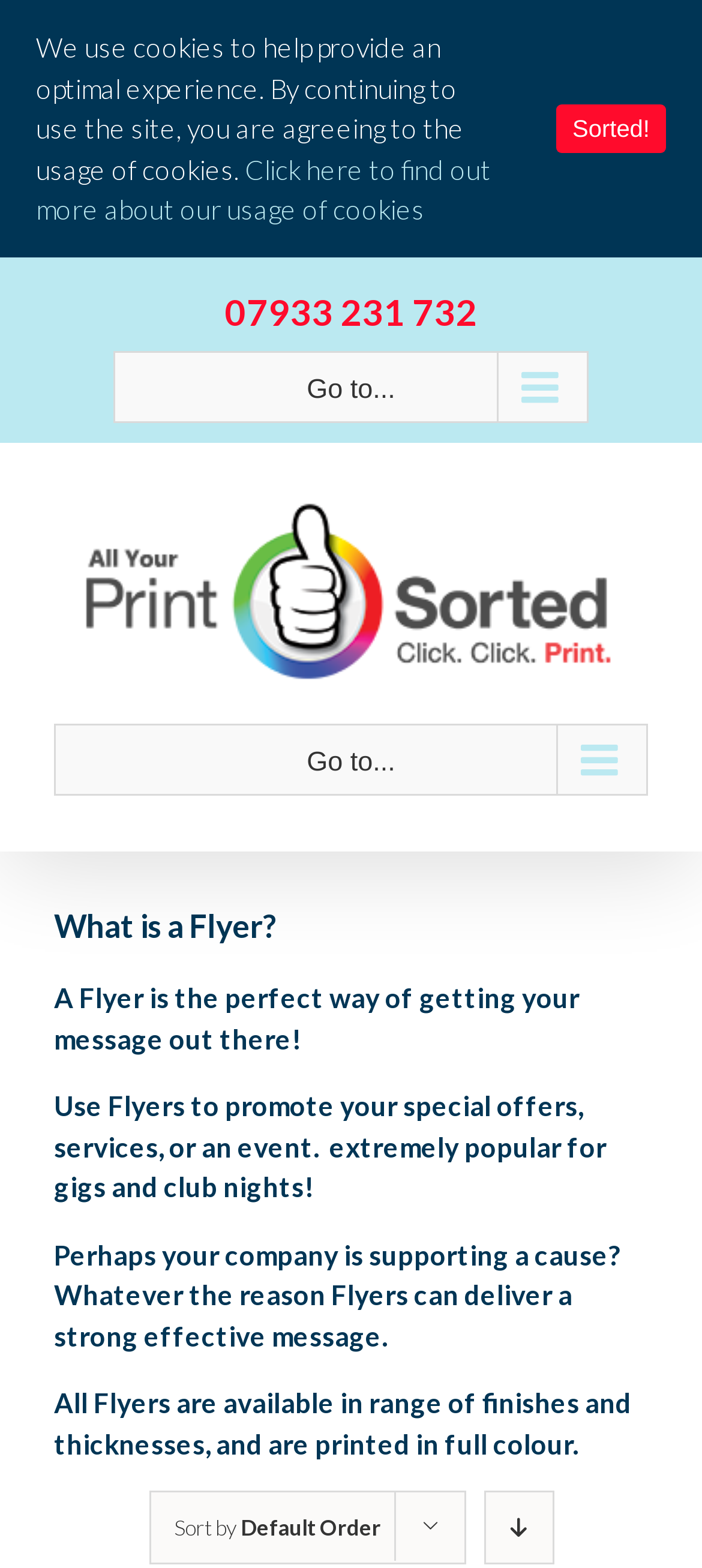Examine the screenshot and answer the question in as much detail as possible: What options are available for Flyers?

I found this information in the StaticText element at [0.077, 0.884, 0.9, 0.931], which states that all Flyers are available in a range of finishes and thicknesses.